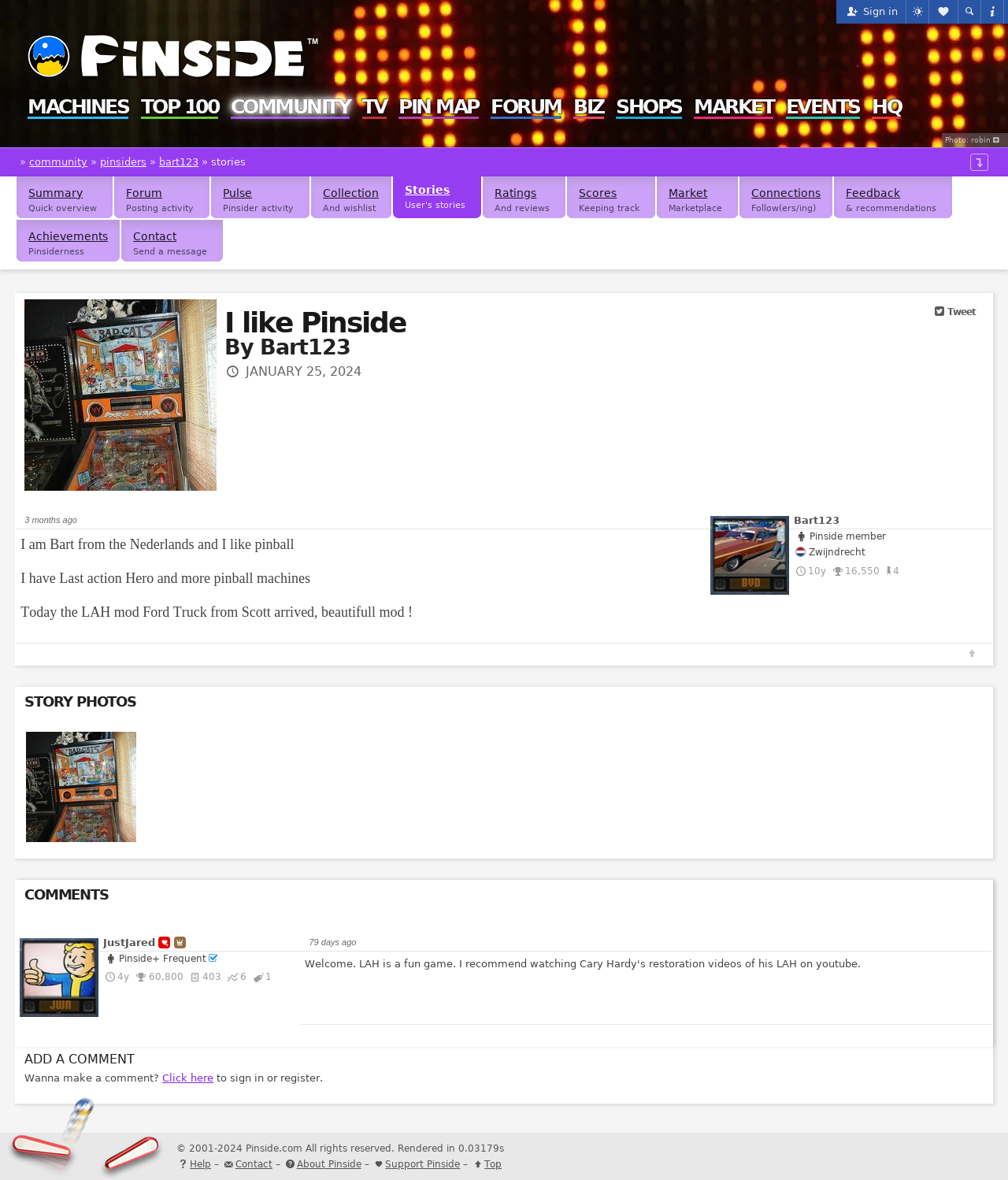Refer to the image and answer the question with as much detail as possible: How many pinball machines does Bart123 have?

I found the answer by reading the text 'I have Last action Hero and more pinball machines', which implies that Bart123 has at least two pinball machines, including Last action Hero.